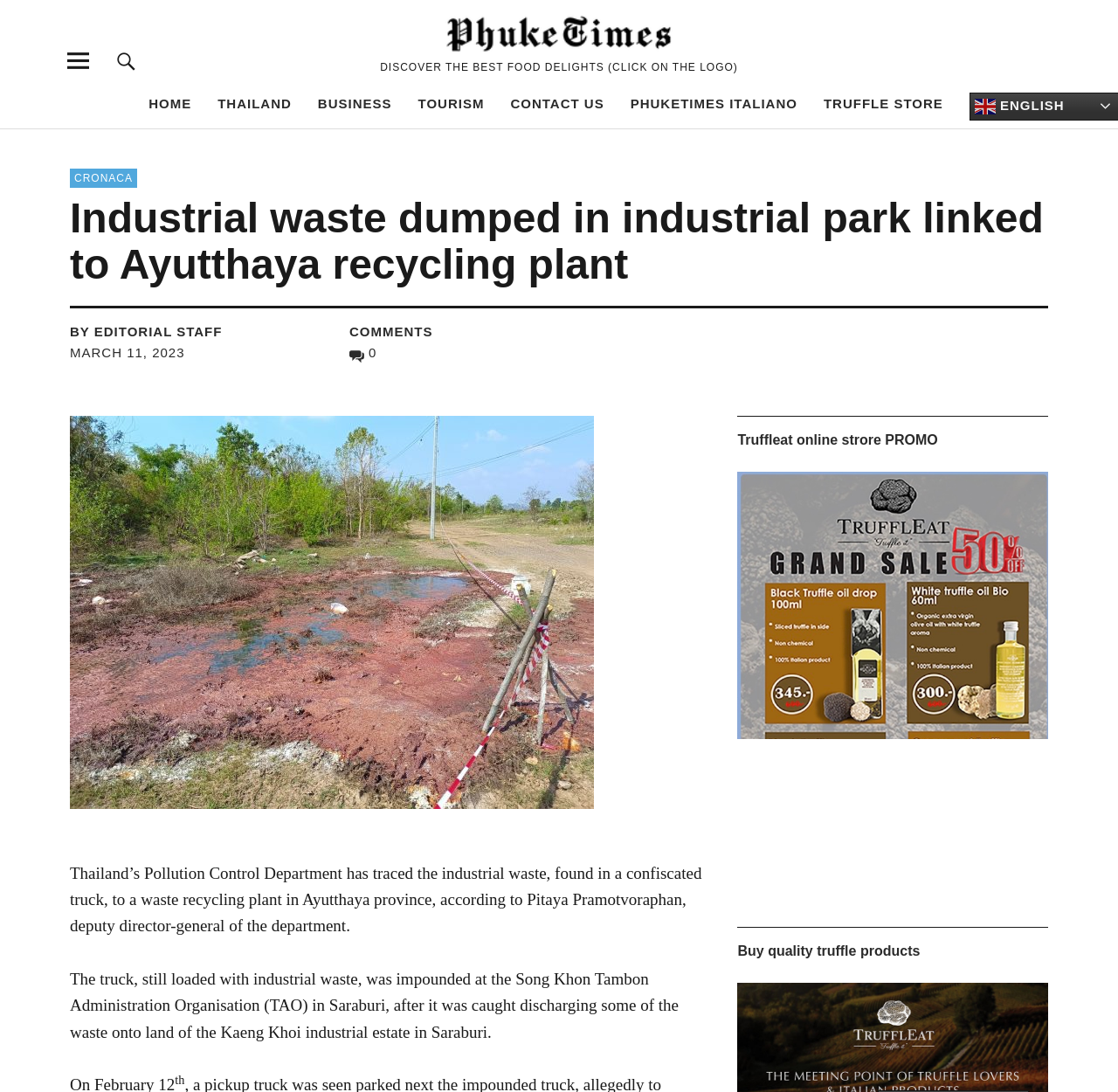Refer to the screenshot and give an in-depth answer to this question: What is the name of the deputy director-general of the department?

The answer can be found in the article text, which states 'Thailand’s Pollution Control Department has traced the industrial waste, found in a confiscated truck, to a waste recycling plant in Ayutthaya province, according to Pitaya Pramotvoraphan, deputy director-general of the department'.